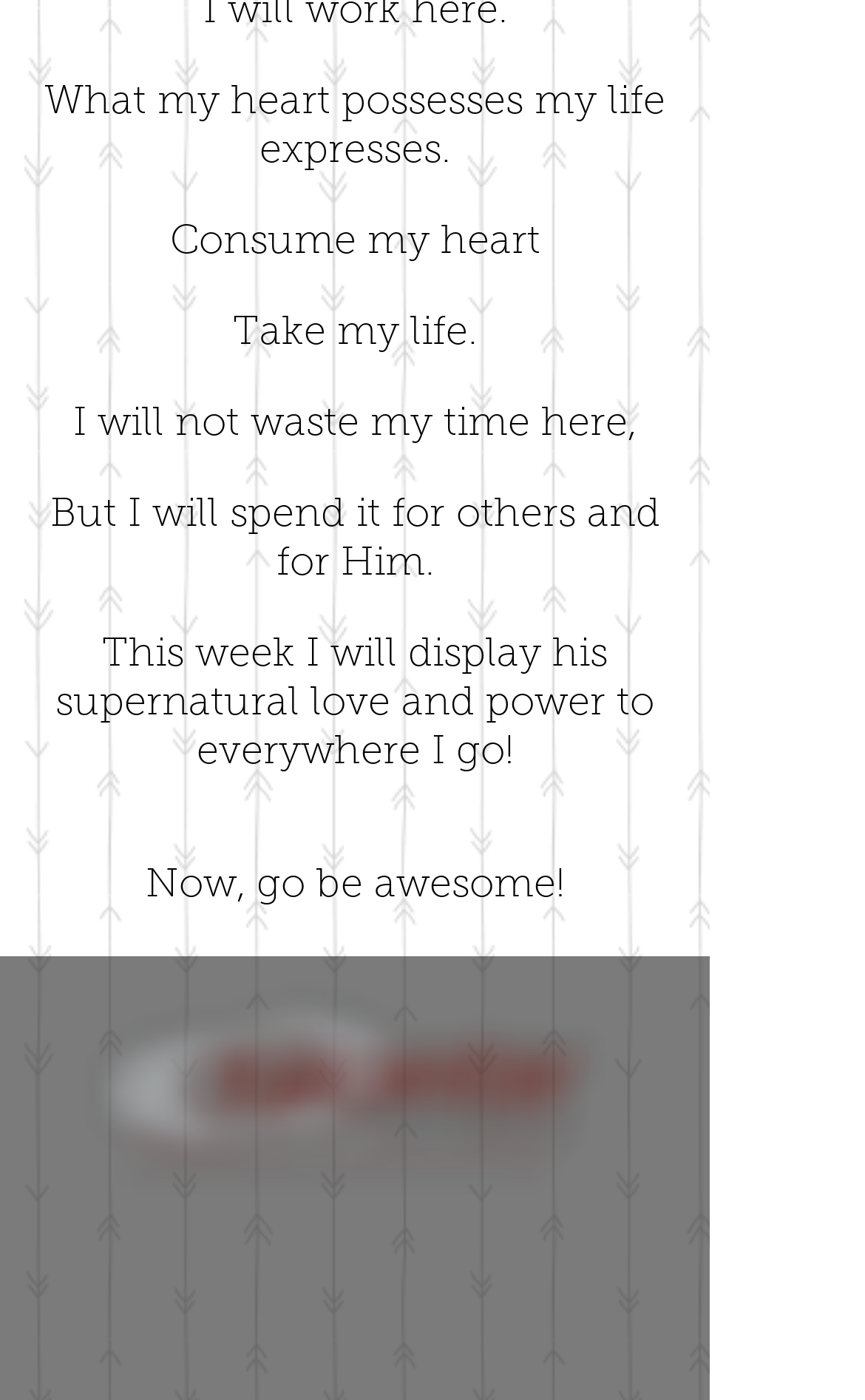Predict the bounding box of the UI element based on this description: "aria-label="Facebook Social Icon"".

[0.236, 0.875, 0.326, 0.93]